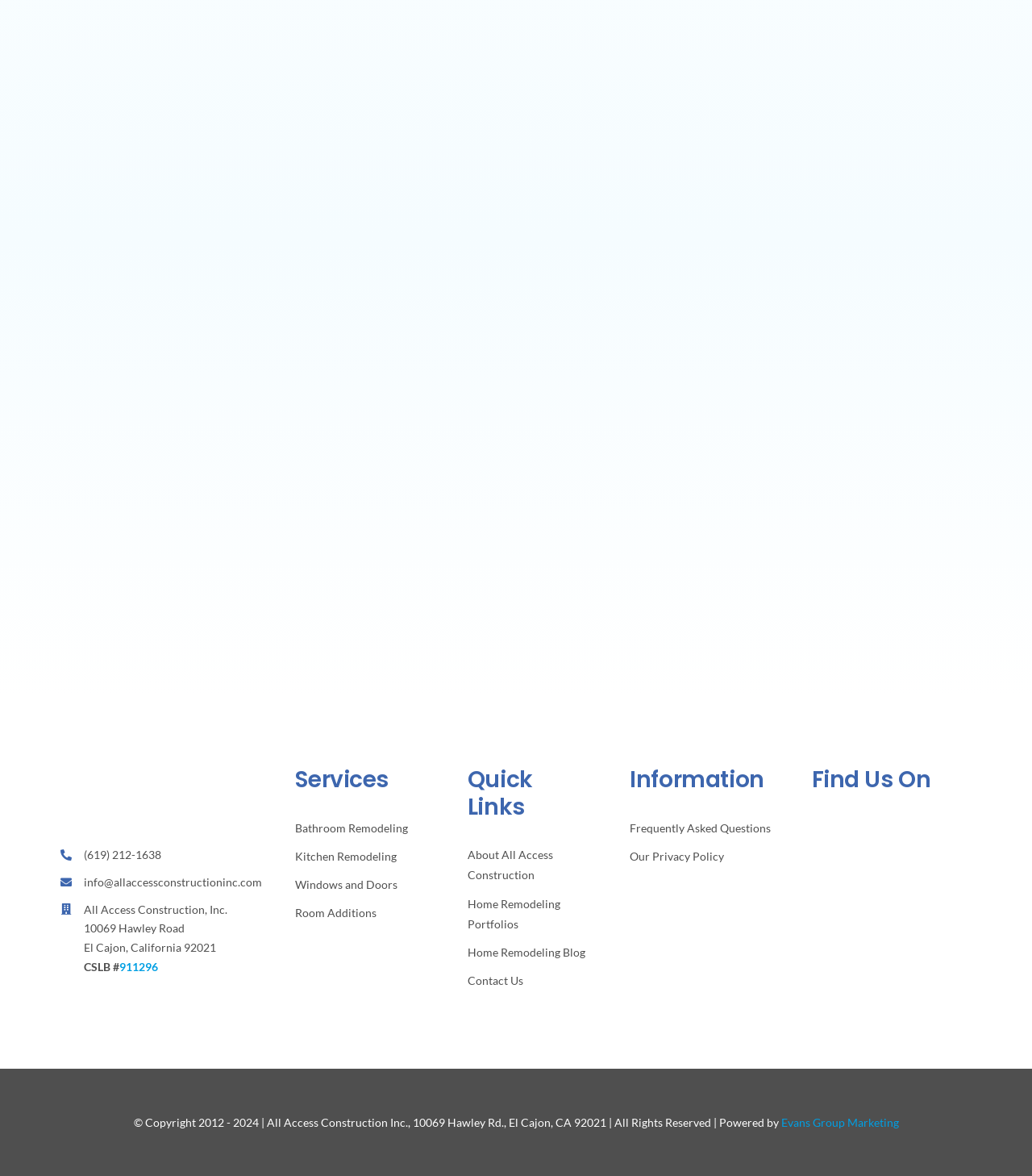What social media platforms can you find the company on?
Refer to the image and provide a one-word or short phrase answer.

Facebook, Yelp